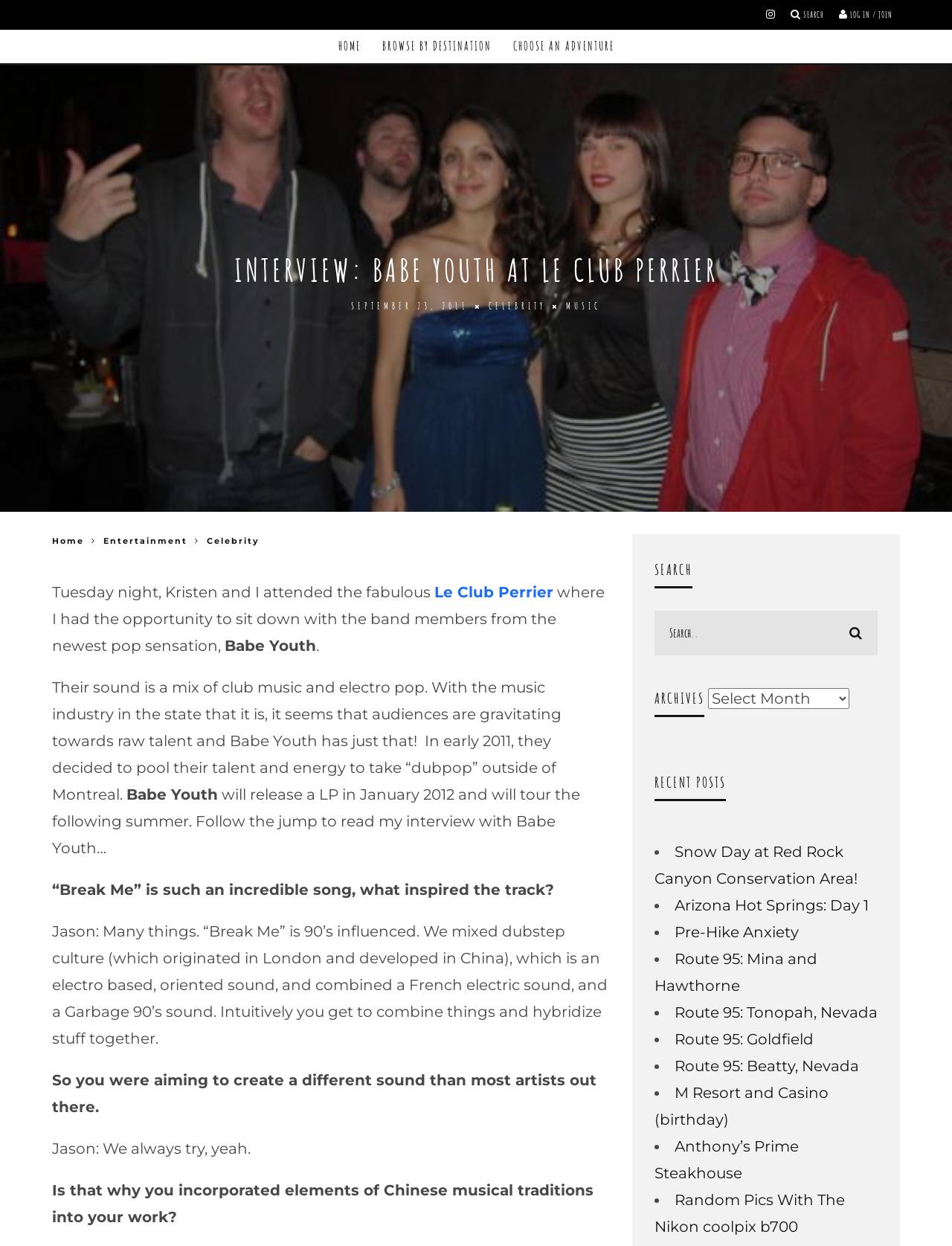Respond to the following question with a brief word or phrase:
How many links are there in the 'RECENT POSTS' section?

10